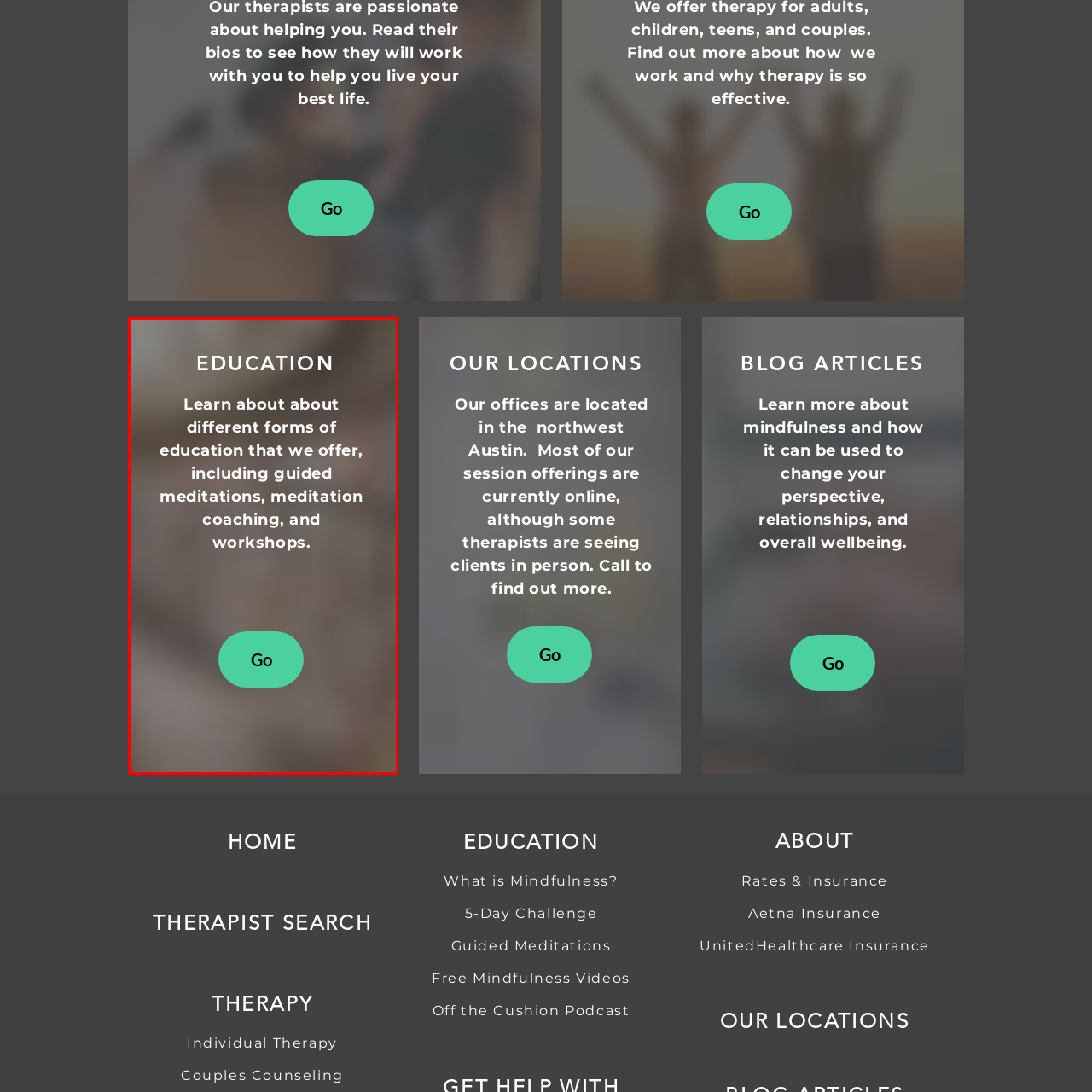What is the purpose of the green button?  
Pay attention to the image within the red frame and give a detailed answer based on your observations from the image.

The green button labeled 'Go' at the bottom of the image suggests an action to learn more or navigate to additional resources related to the education offerings, encouraging engagement from the audience.